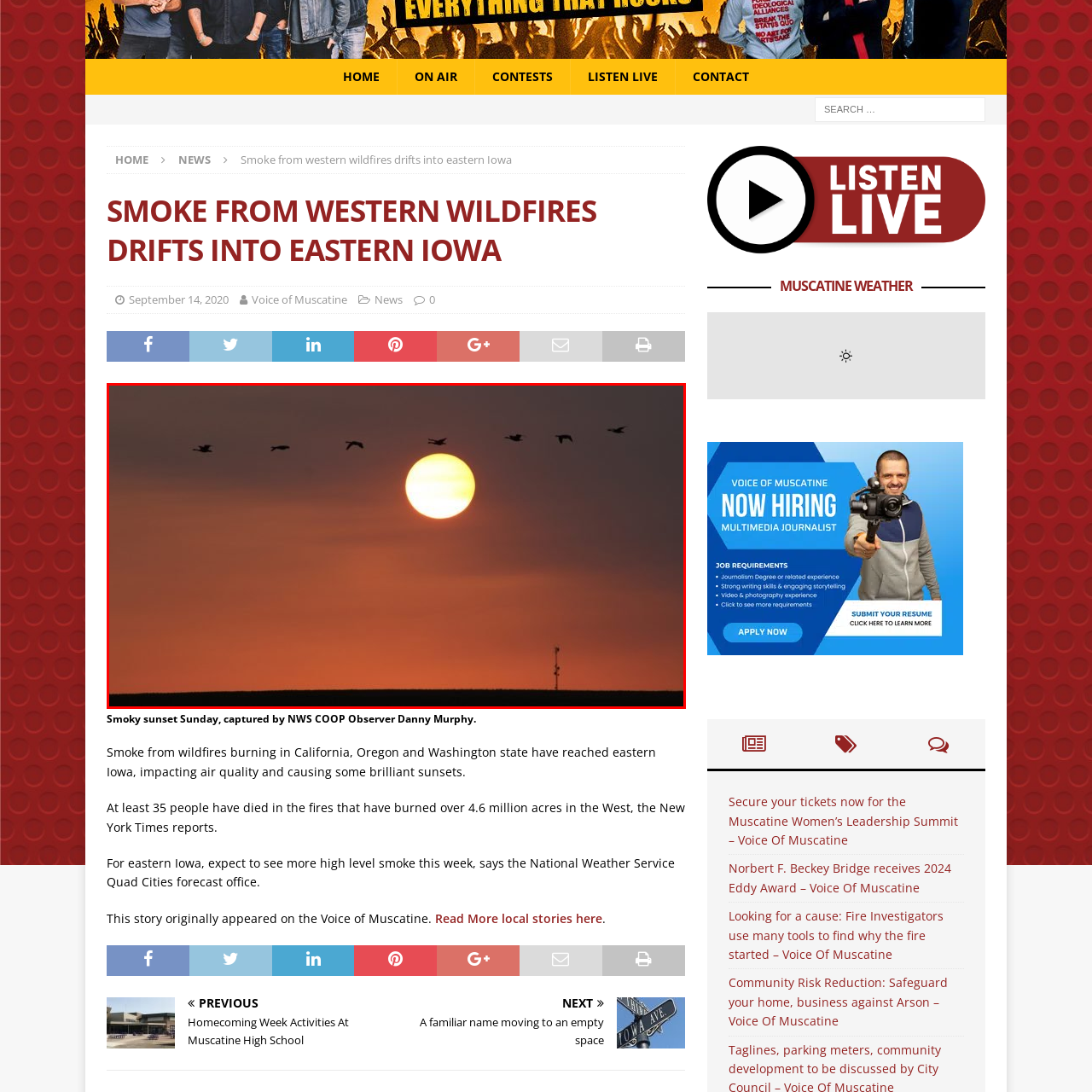Examine the section enclosed by the red box and give a brief answer to the question: What is affecting the sunset's appearance?

smoke from wildfires